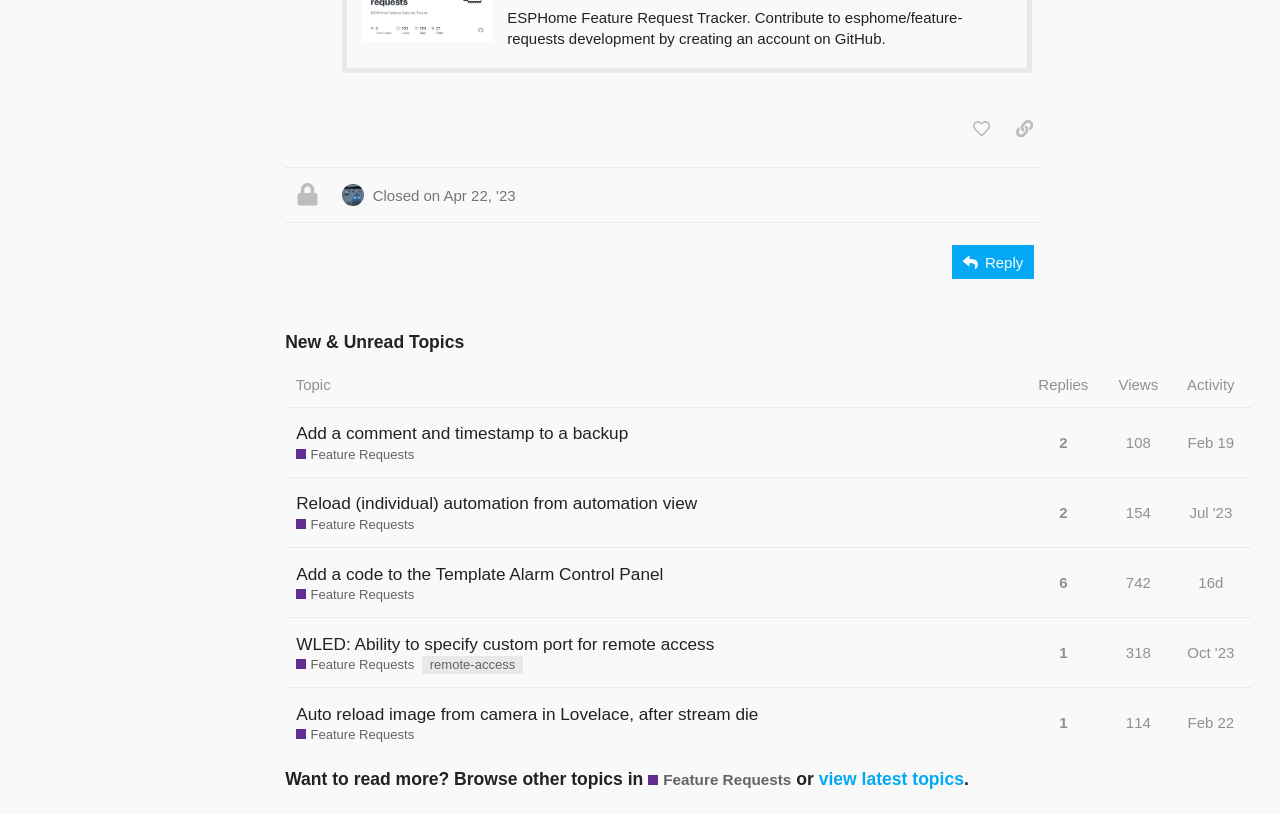Please identify the bounding box coordinates of the element that needs to be clicked to execute the following command: "Like this post". Provide the bounding box using four float numbers between 0 and 1, formatted as [left, top, right, bottom].

[0.752, 0.138, 0.781, 0.18]